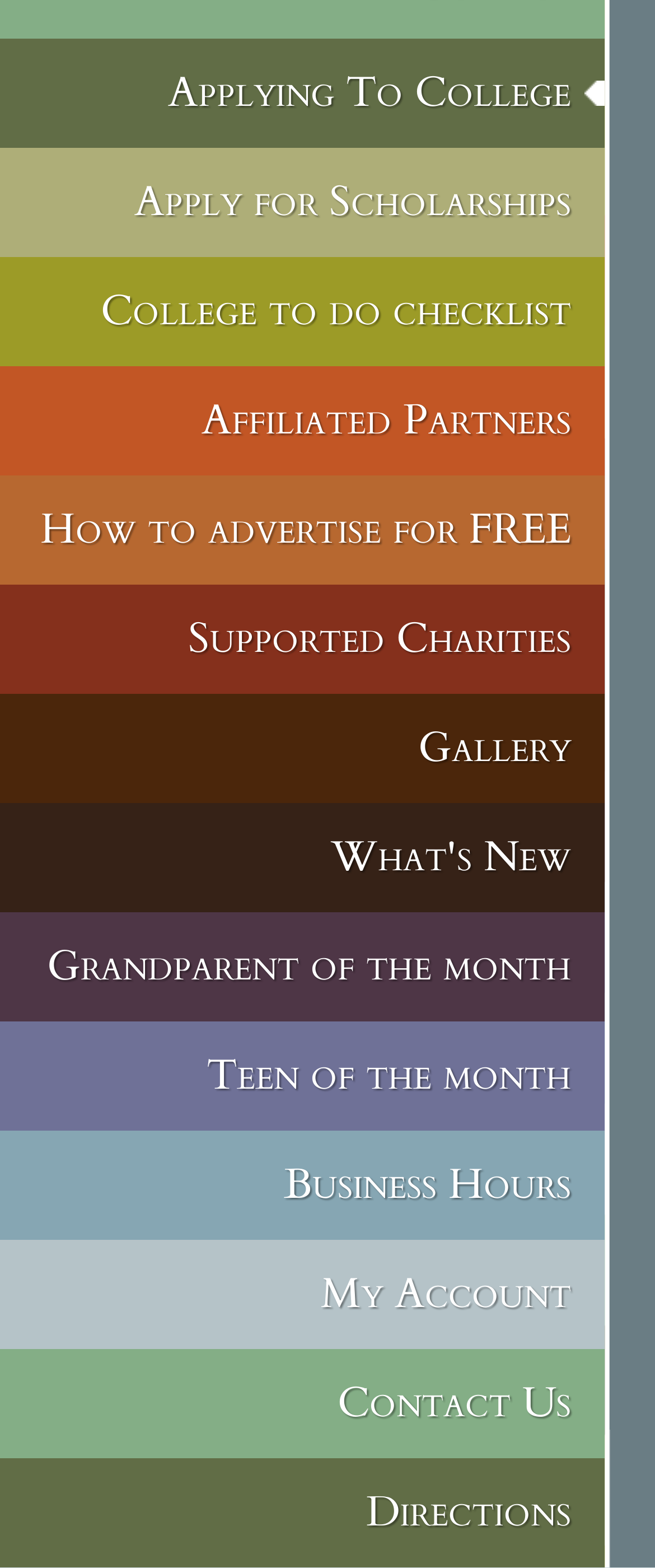What is the last link on the webpage? Refer to the image and provide a one-word or short phrase answer.

Directions